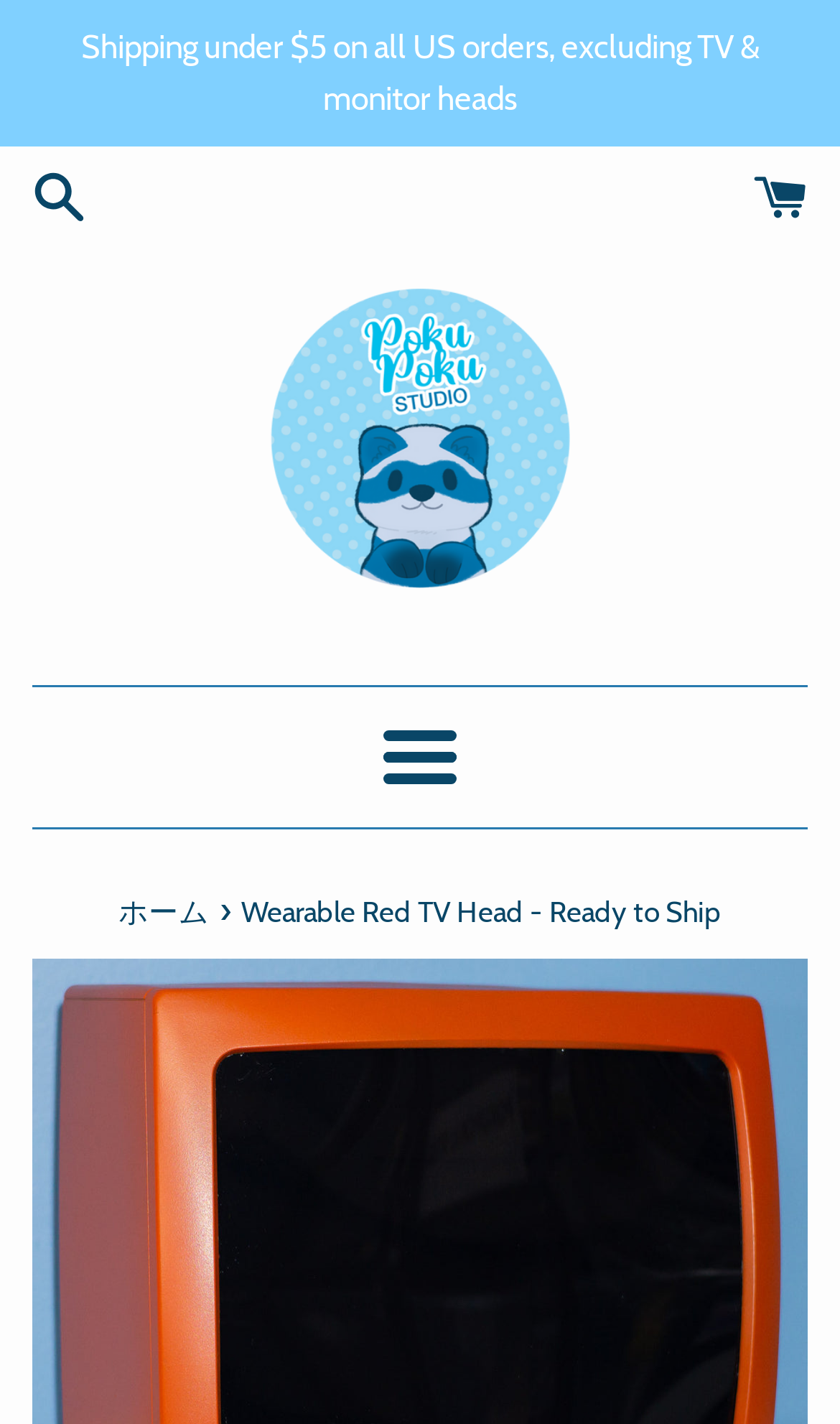What is the current page?
Answer the question with a single word or phrase, referring to the image.

Wearable Red TV Head - Ready to Ship